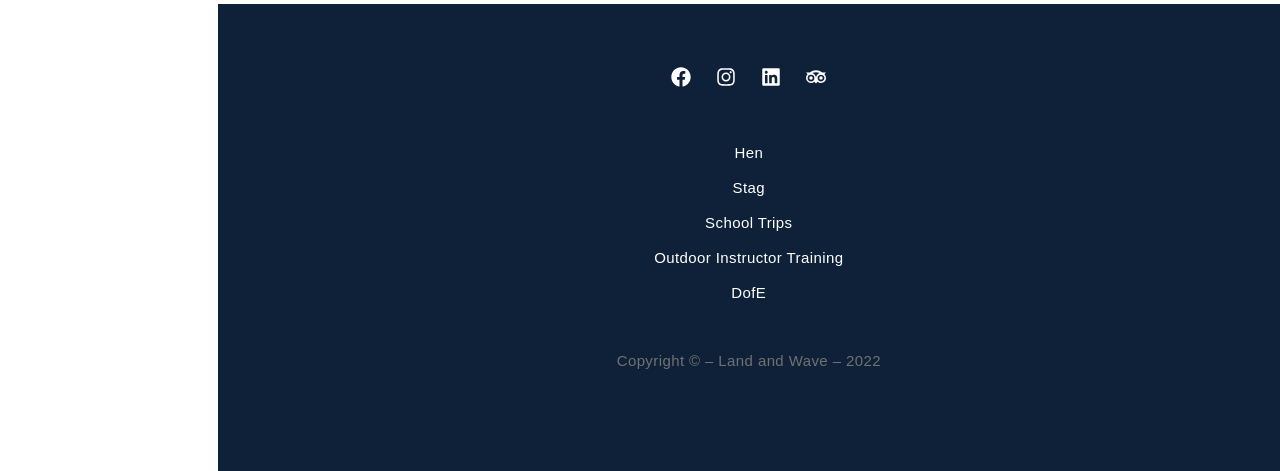Determine the bounding box coordinates of the clickable element to complete this instruction: "visit Facebook". Provide the coordinates in the format of four float numbers between 0 and 1, [left, top, right, bottom].

[0.517, 0.12, 0.548, 0.205]